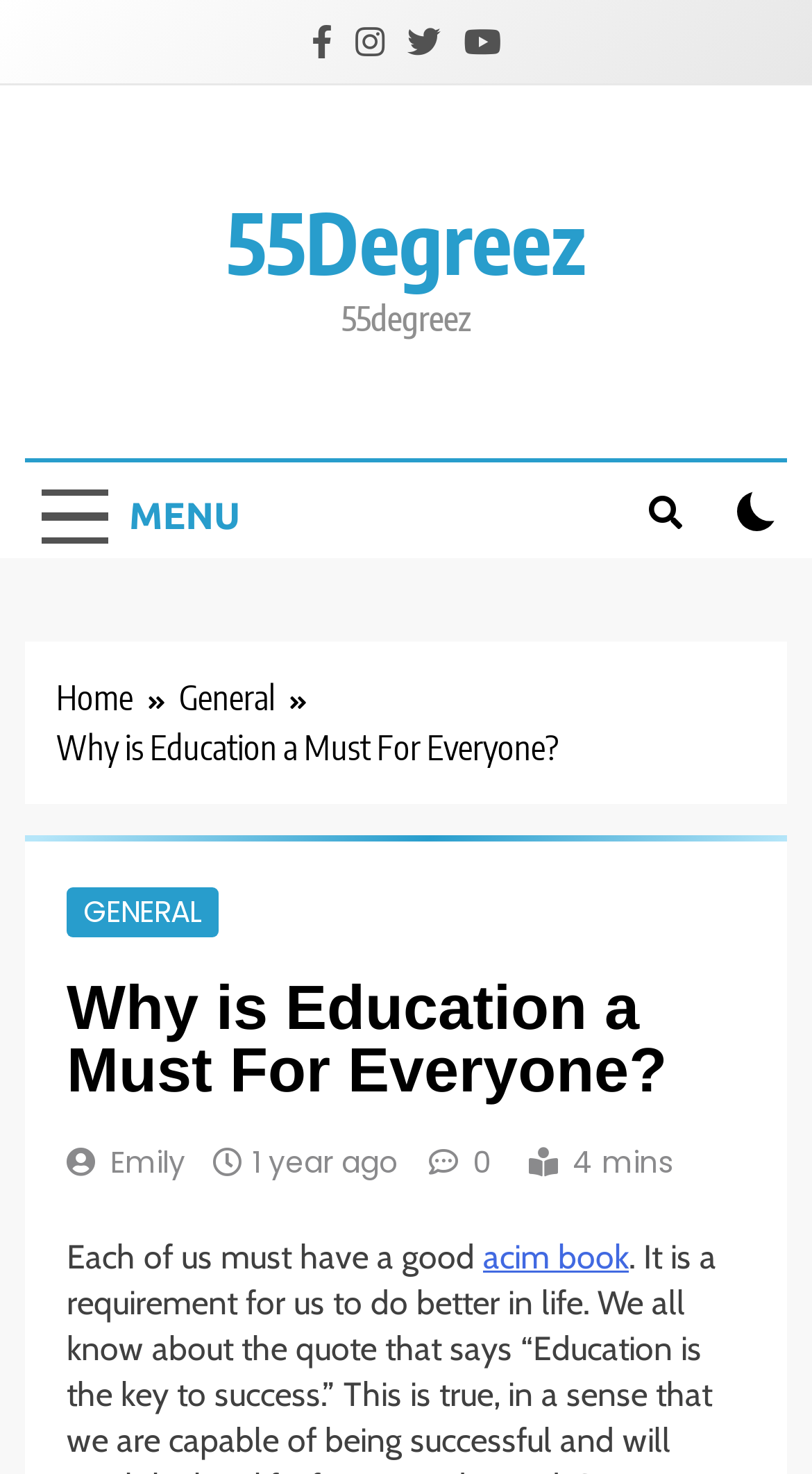Can you find the bounding box coordinates for the element to click on to achieve the instruction: "Go to 55Degreez"?

[0.278, 0.129, 0.722, 0.199]